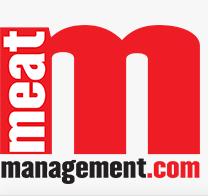Answer the following inquiry with a single word or phrase:
What industry does Meat Management Magazine focus on?

meat